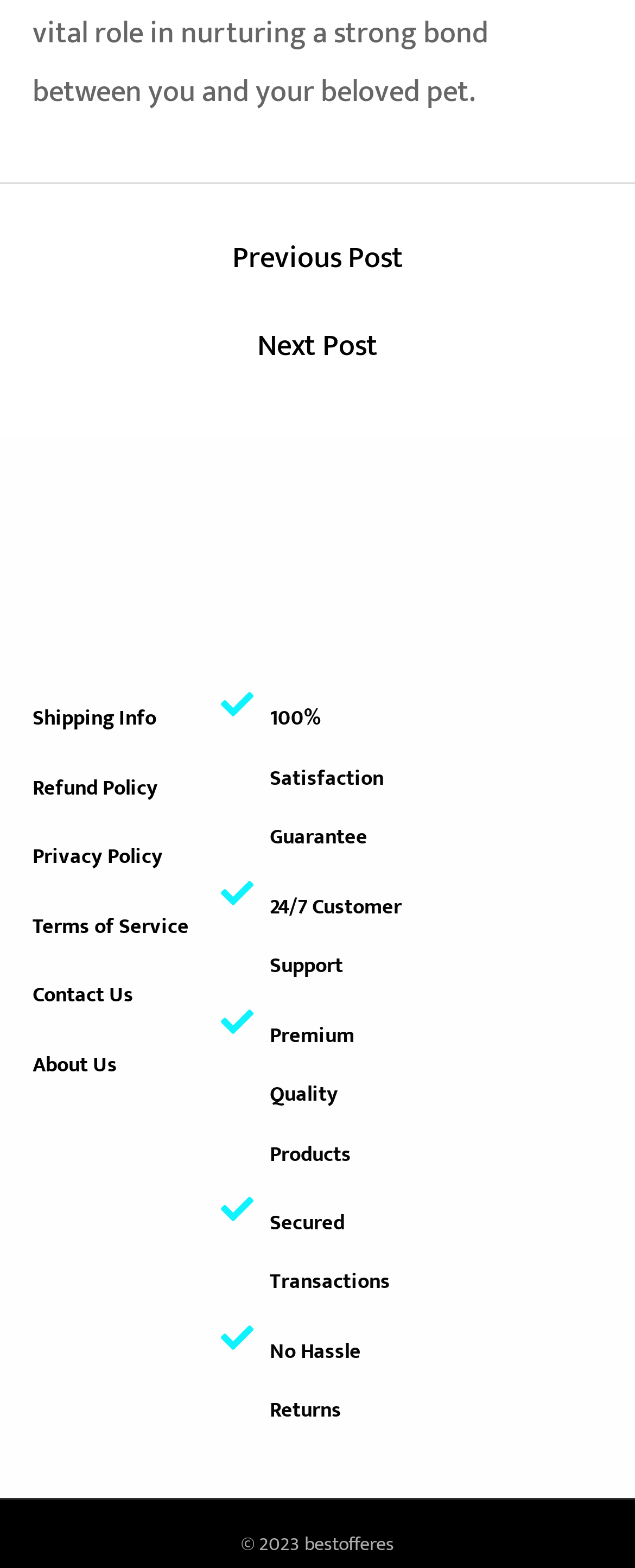Please identify the bounding box coordinates of the element's region that I should click in order to complete the following instruction: "Learn about the refund policy". The bounding box coordinates consist of four float numbers between 0 and 1, i.e., [left, top, right, bottom].

[0.051, 0.484, 0.347, 0.521]